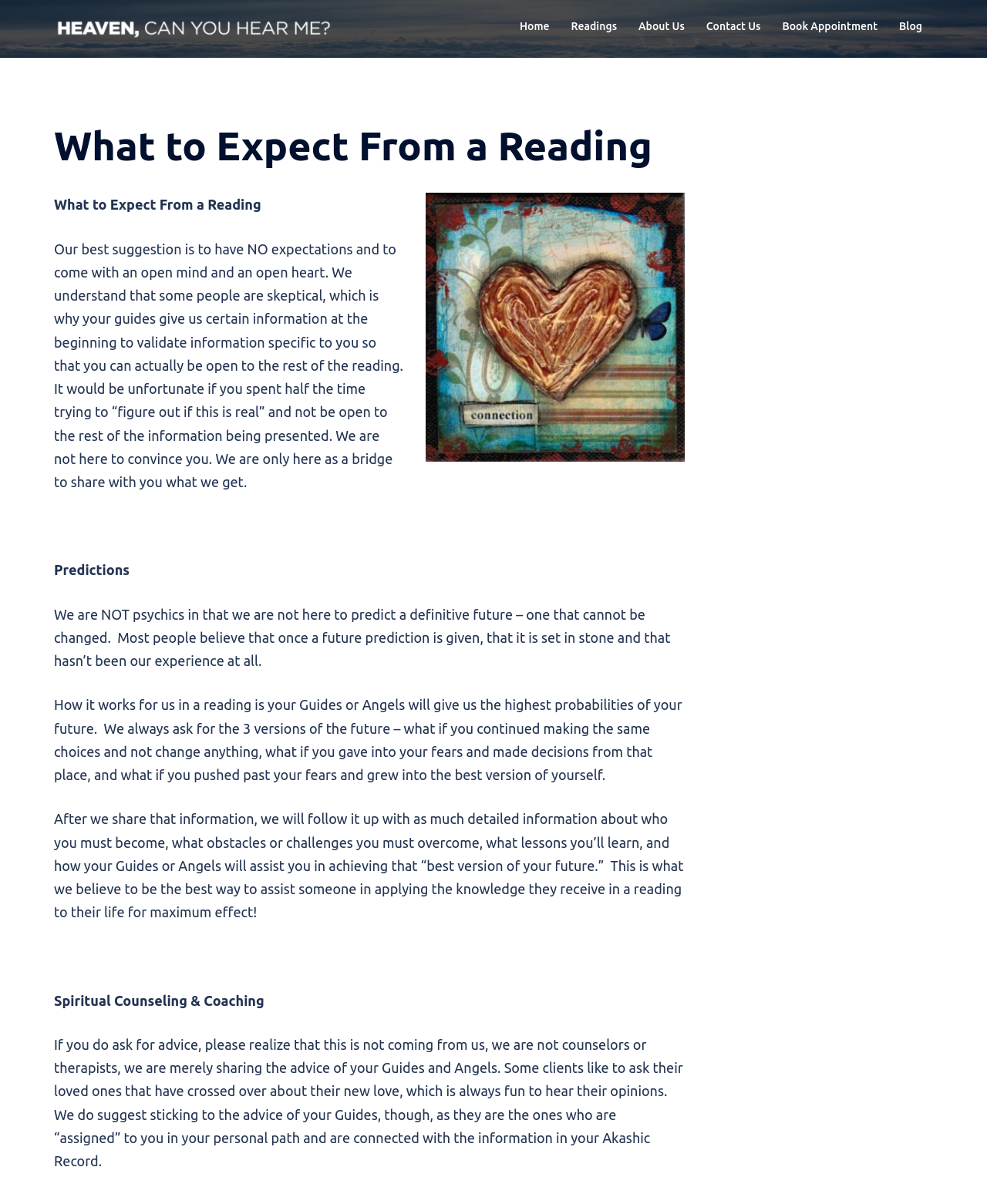Provide the bounding box coordinates for the UI element described in this sentence: "title="Heaven, Can You Hear Me?"". The coordinates should be four float values between 0 and 1, i.e., [left, top, right, bottom].

[0.055, 0.016, 0.336, 0.029]